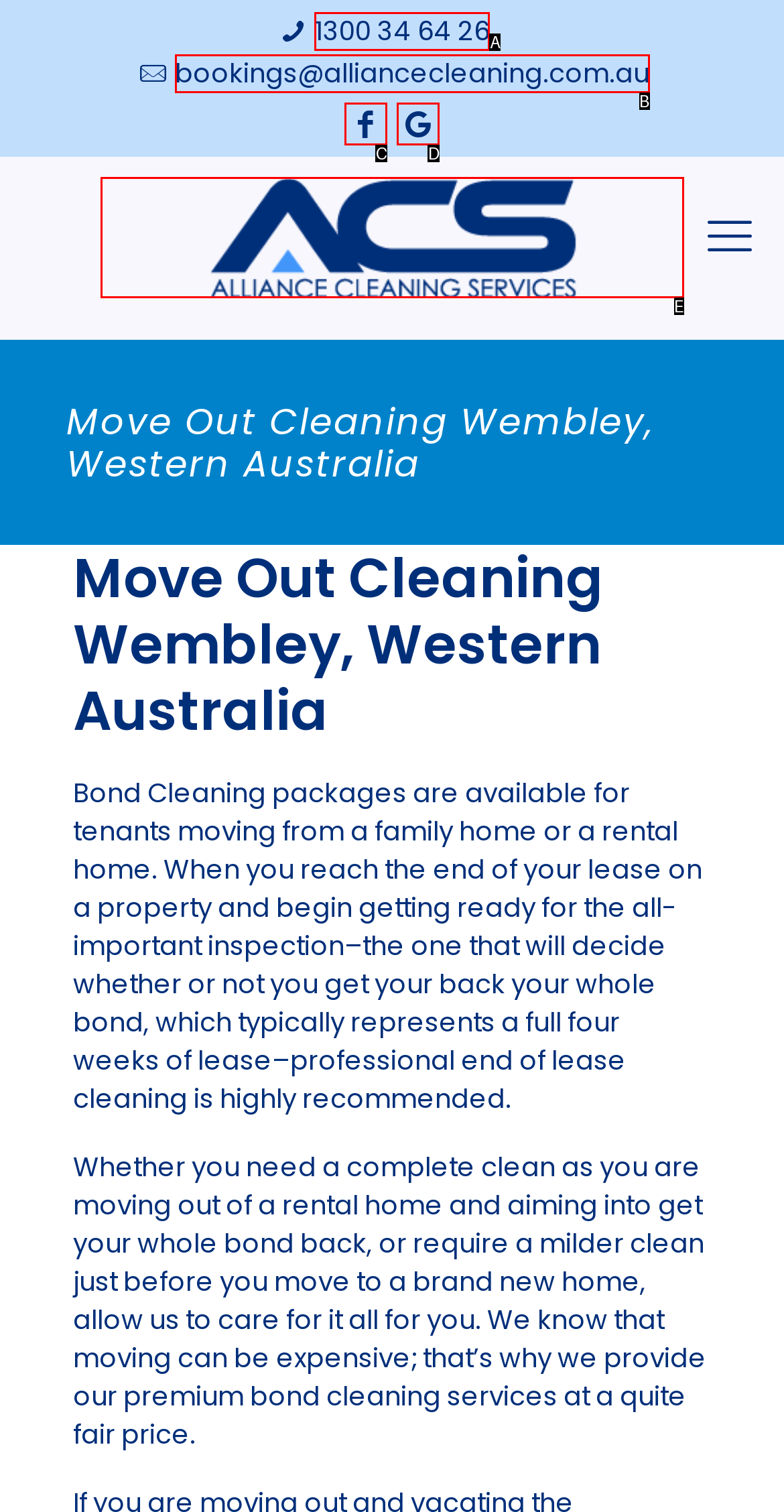Select the HTML element that best fits the description: bookings@alliancecleaning.com.au
Respond with the letter of the correct option from the choices given.

B